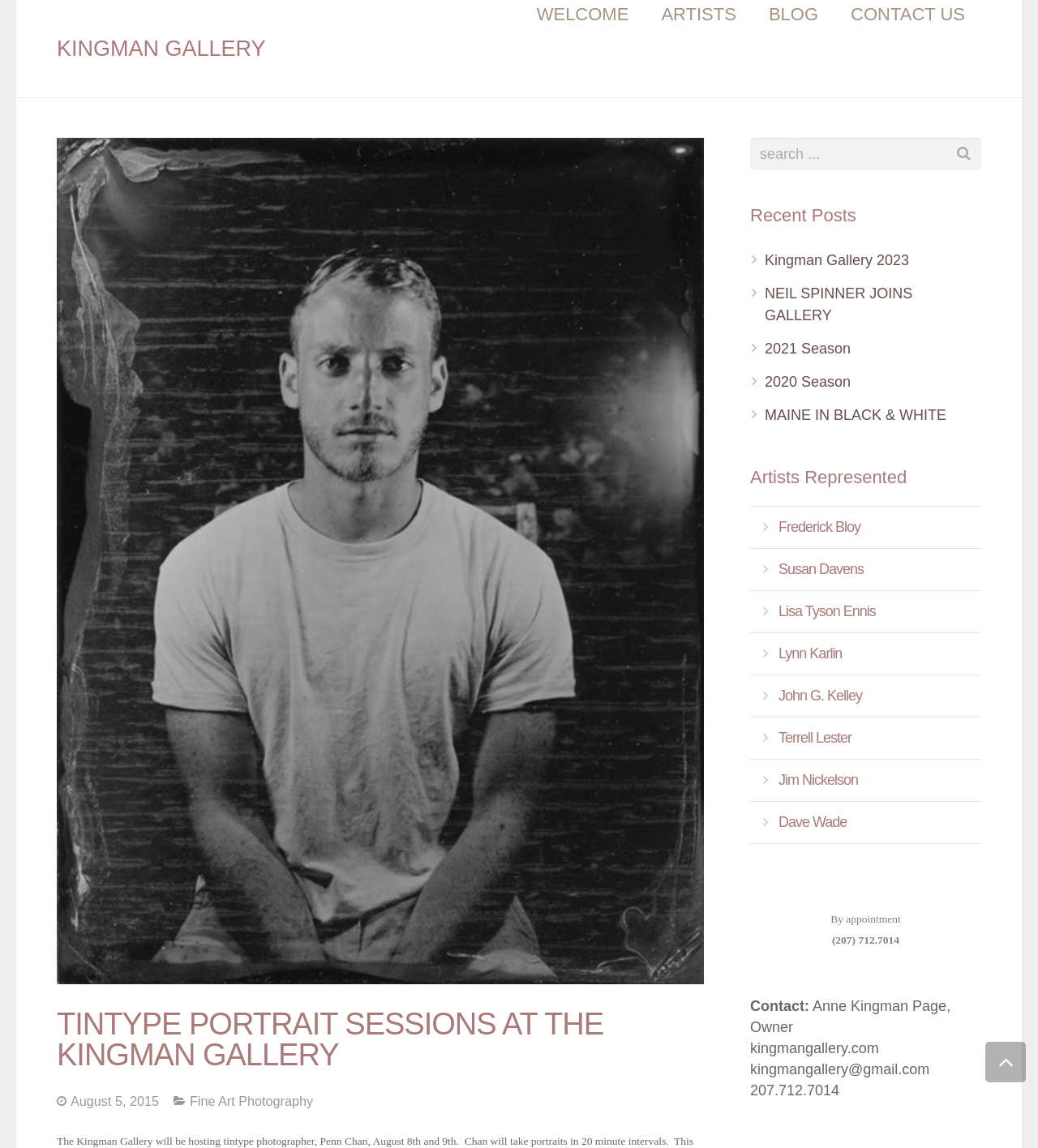How long does each portrait session take?
Utilize the information in the image to give a detailed answer to the question.

The duration of each portrait session can be found in the text 'Chan will take portraits in 20 minute intervals.'